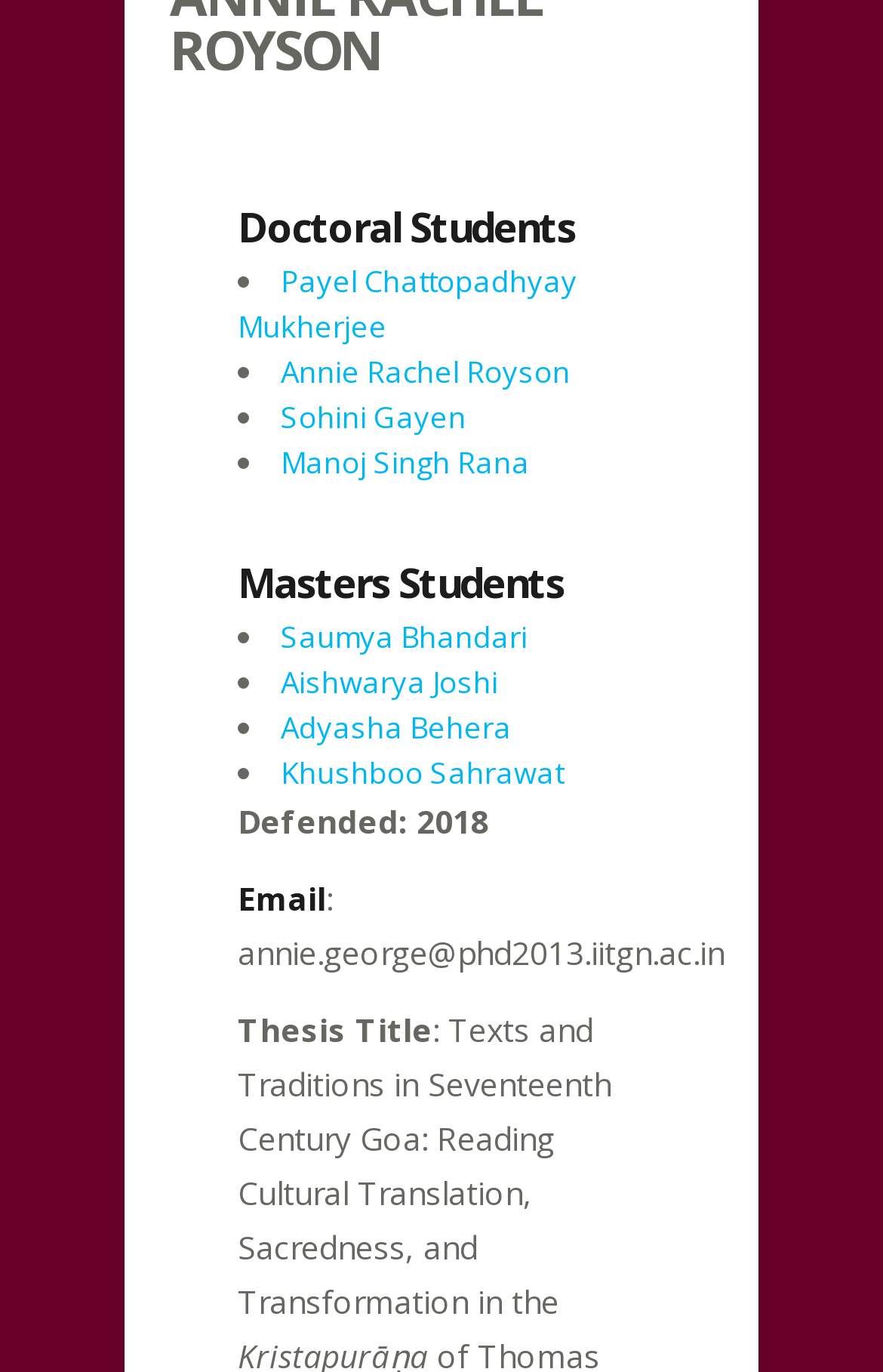Find and provide the bounding box coordinates for the UI element described here: "Manoj Singh Rana". The coordinates should be given as four float numbers between 0 and 1: [left, top, right, bottom].

[0.318, 0.322, 0.6, 0.352]